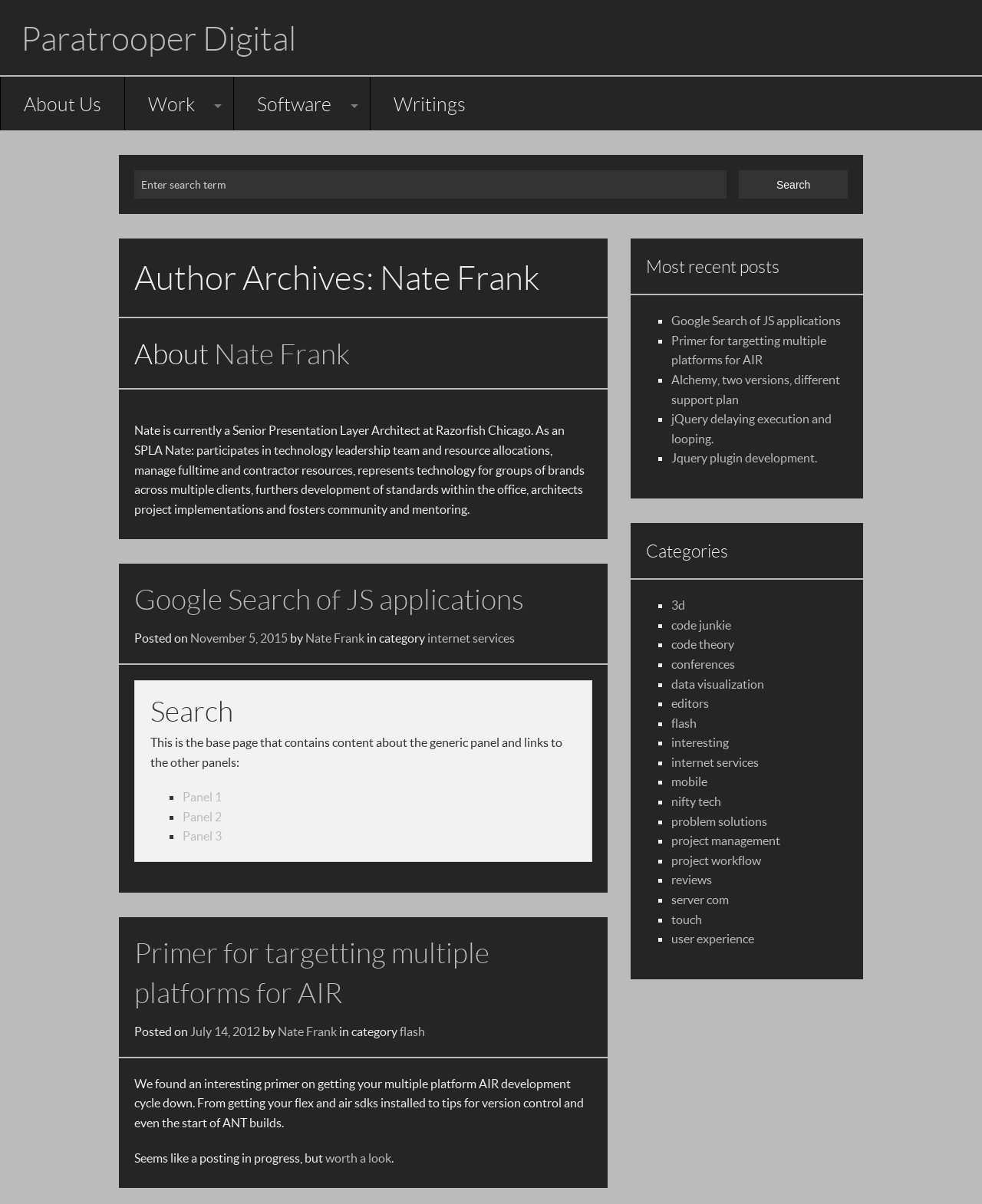Identify the bounding box of the HTML element described here: "Prepare for EU Exit". Provide the coordinates as four float numbers between 0 and 1: [left, top, right, bottom].

None